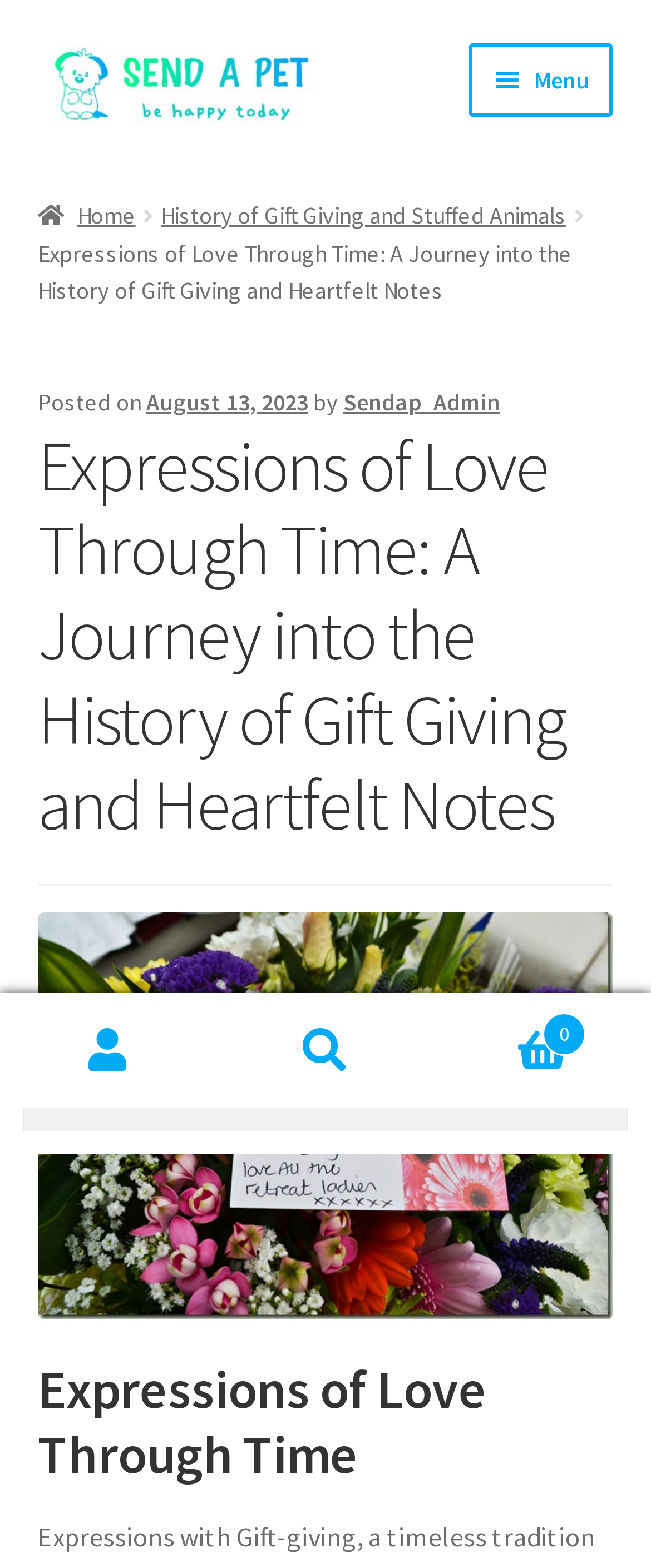Using the details from the image, please elaborate on the following question: What is the date of the current article?

The date of the current article can be found in the metadata section, which shows the text 'Posted on August 13, 2023'.